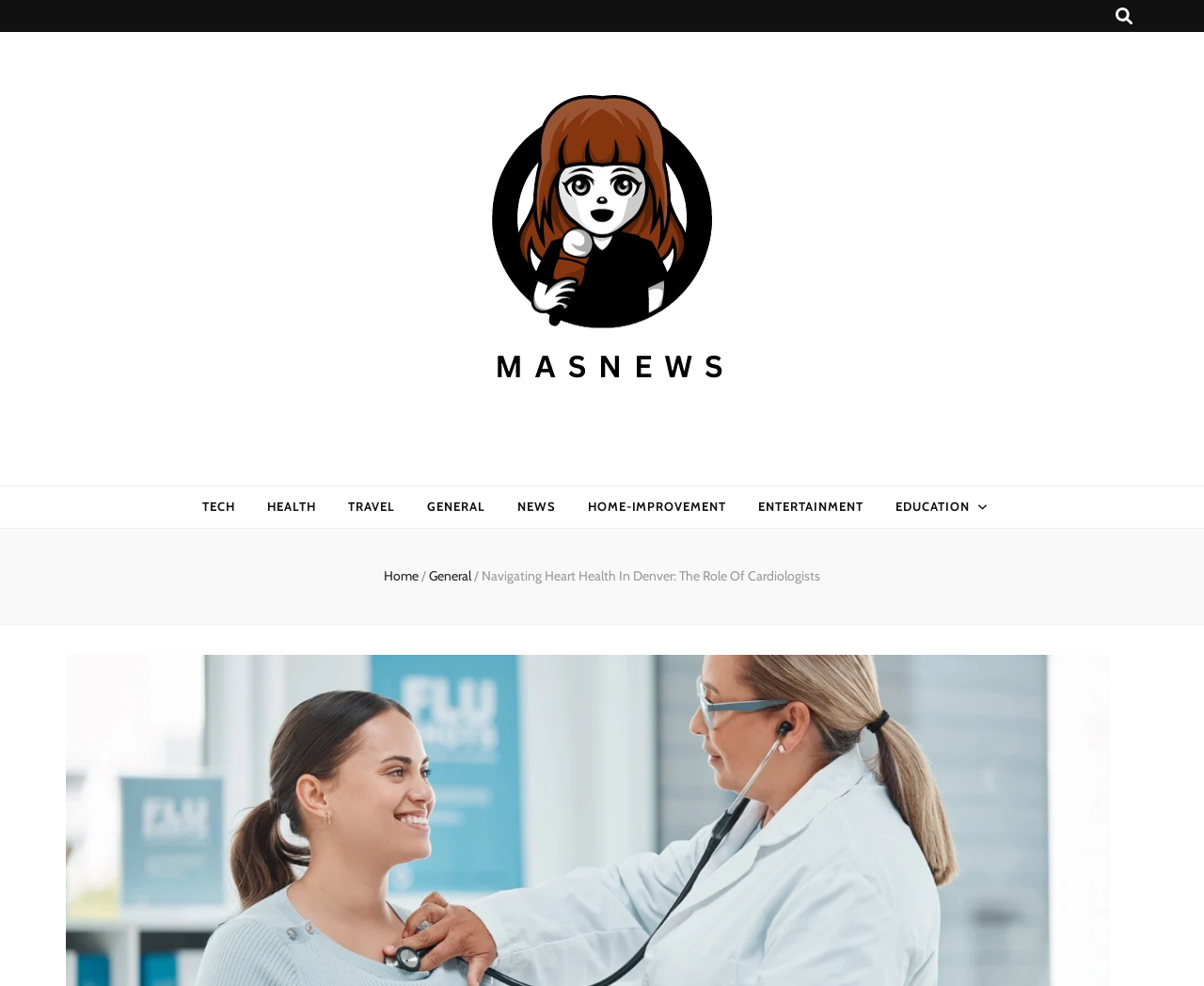Give a one-word or short phrase answer to the question: 
What is the text adjacent to the link 'Home'?

/